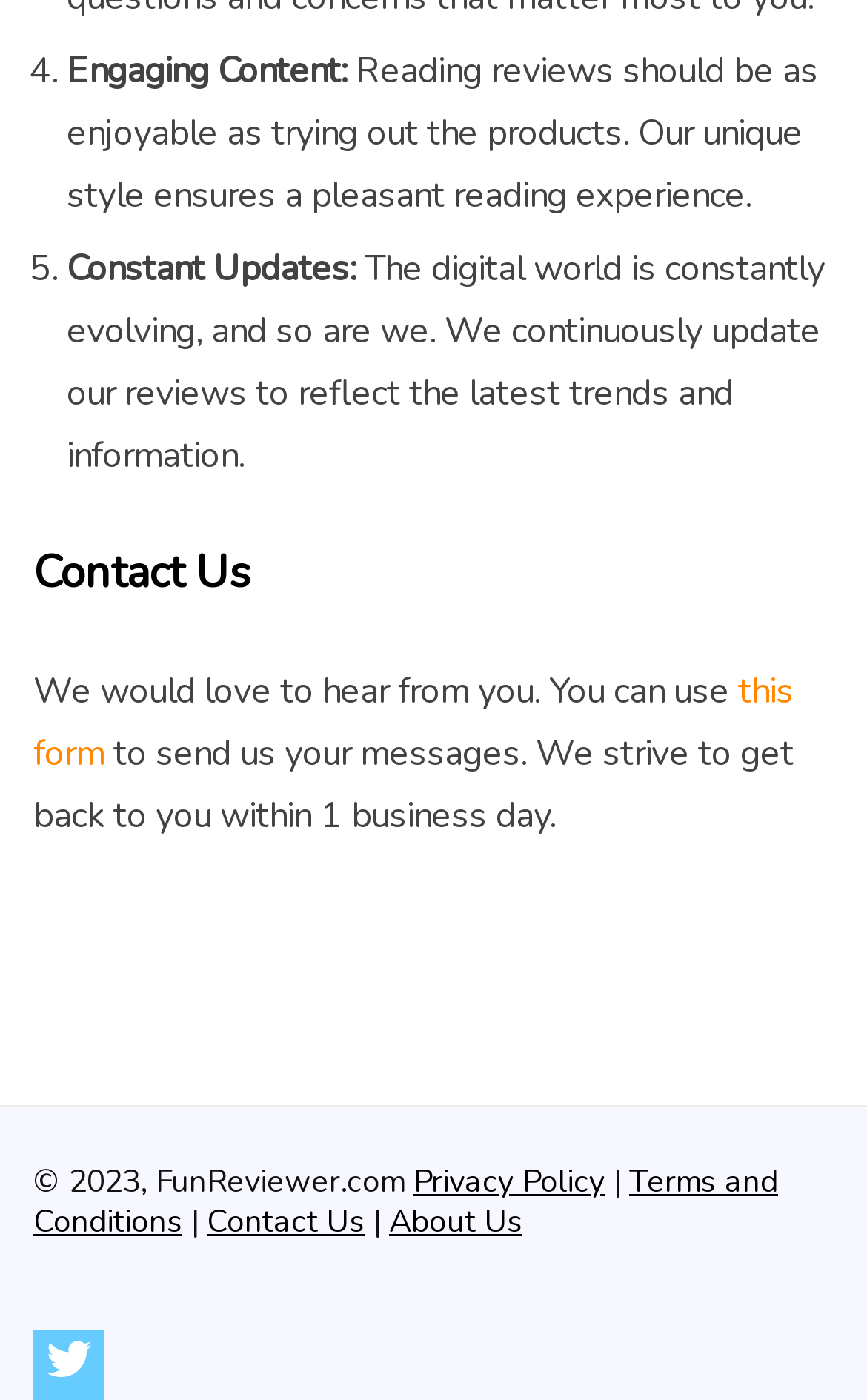What are the two policies available on the website?
Based on the image, provide a one-word or brief-phrase response.

Privacy Policy and Terms and Conditions